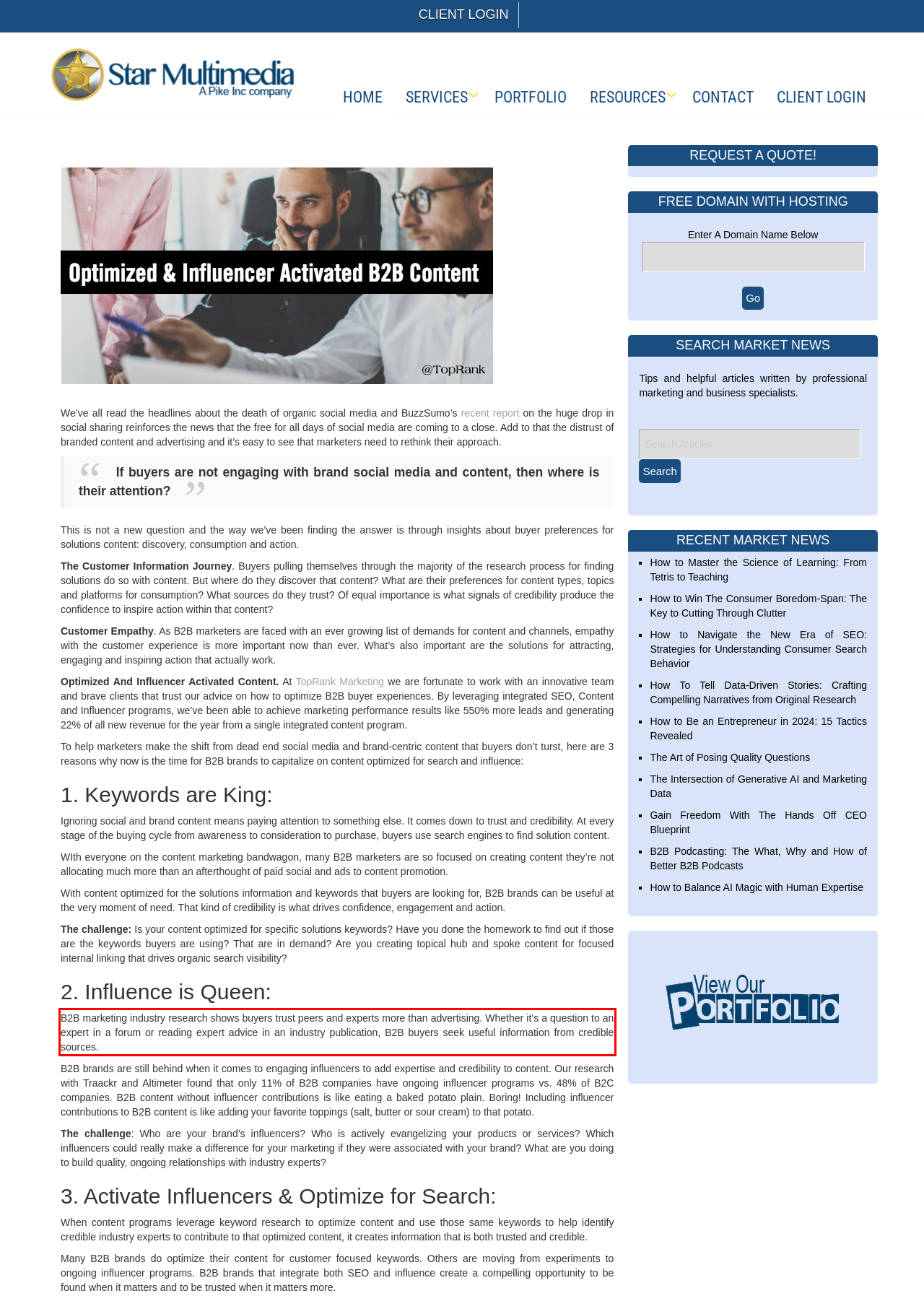Using the provided screenshot of a webpage, recognize and generate the text found within the red rectangle bounding box.

B2B marketing industry research shows buyers trust peers and experts more than advertising. Whether it’s a question to an expert in a forum or reading expert advice in an industry publication, B2B buyers seek useful information from credible sources.